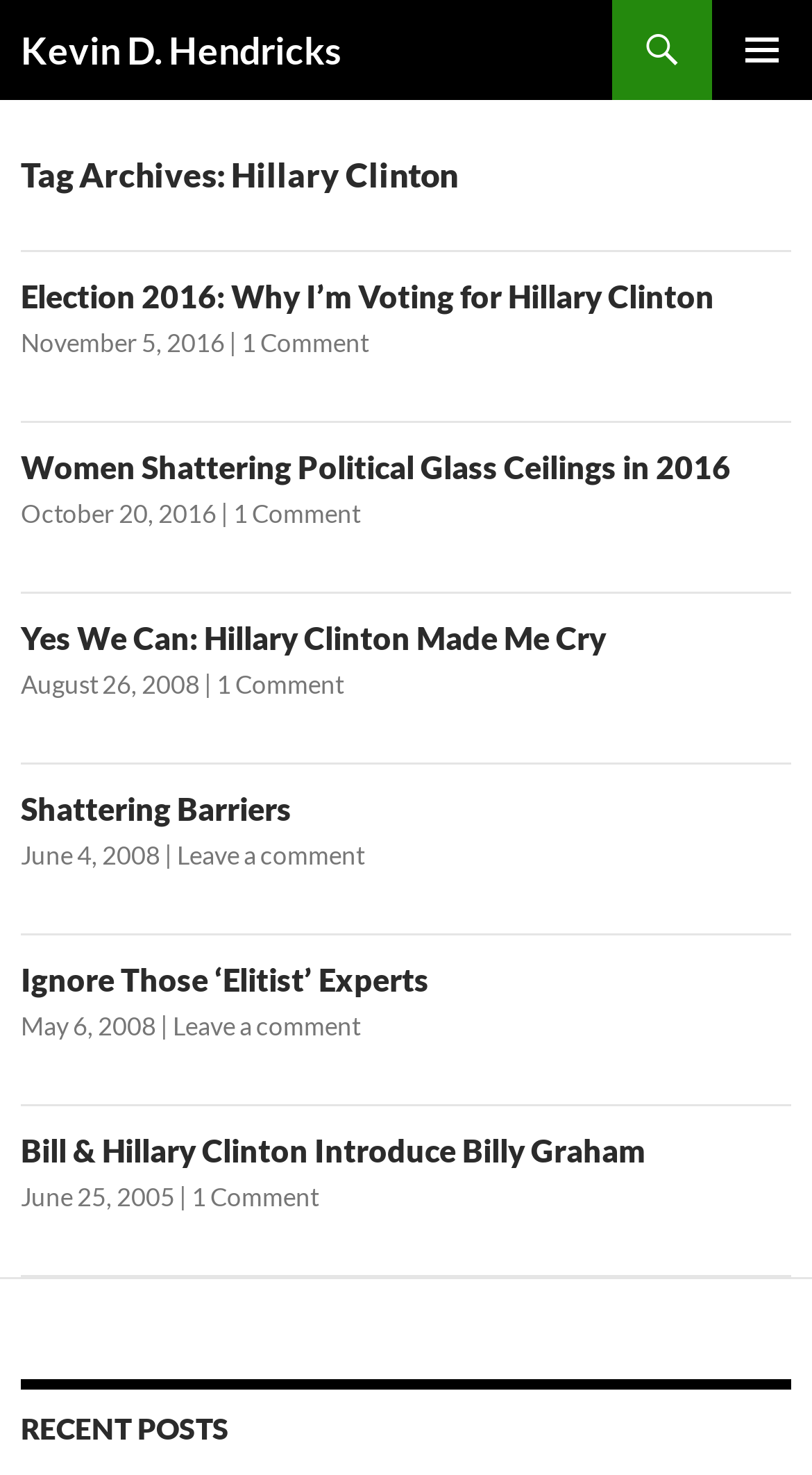Locate the bounding box coordinates of the element I should click to achieve the following instruction: "View the post from November 5, 2016".

[0.026, 0.222, 0.277, 0.243]